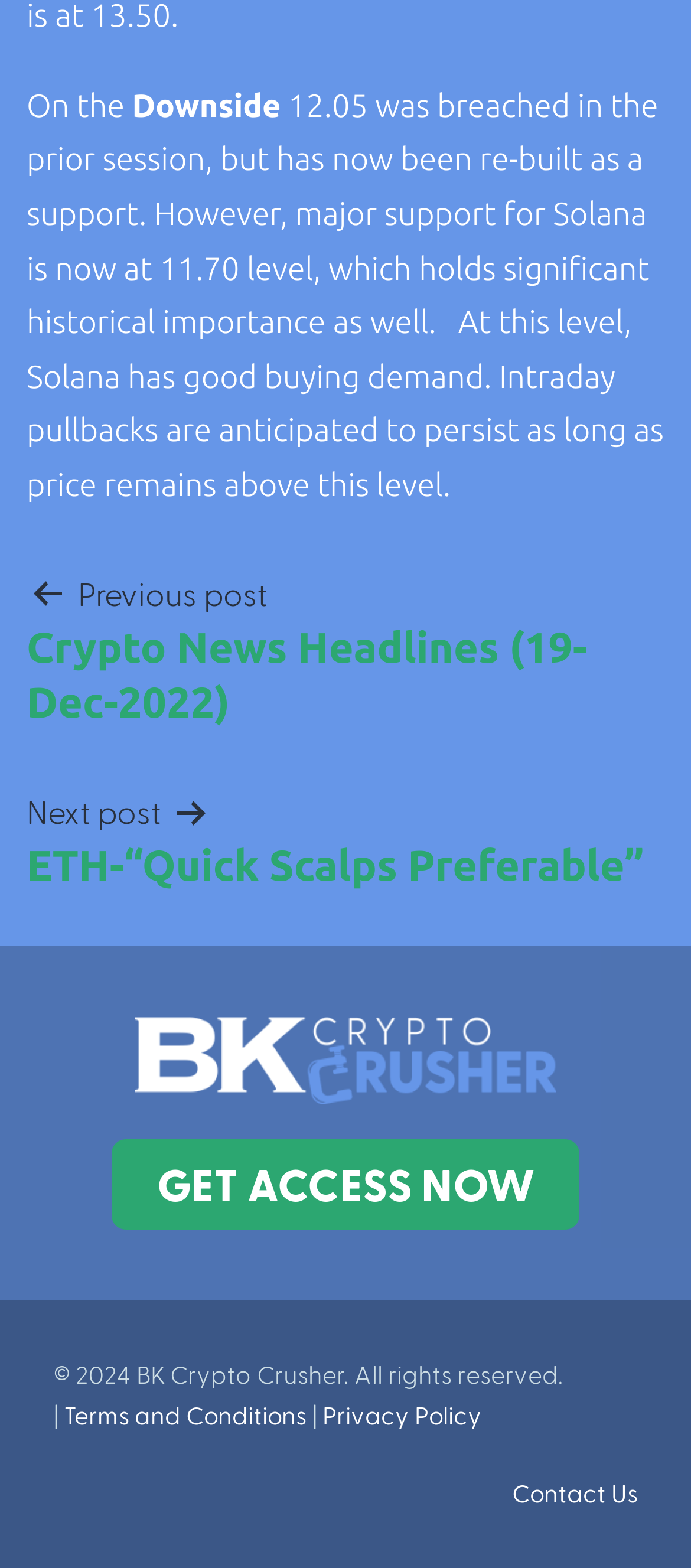Respond to the question below with a single word or phrase:
What is the name of the logo in the image?

BKCryptoCrusher-logo-reversed